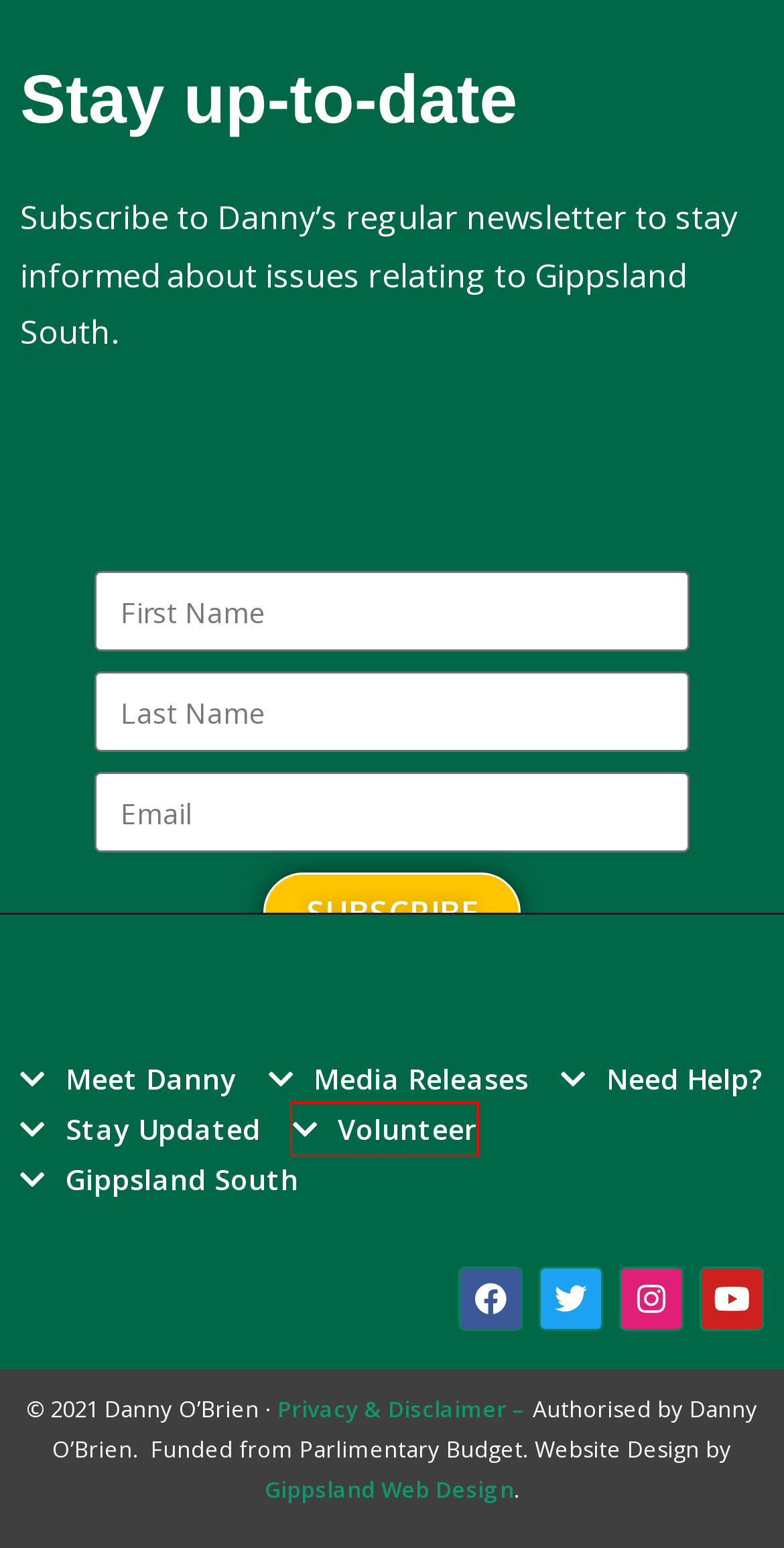With the provided screenshot showing a webpage and a red bounding box, determine which webpage description best fits the new page that appears after clicking the element inside the red box. Here are the options:
A. Gippsland rail project pushed back yet again – Danny O’Brien MP
B. Stay Updated – Danny O’Brien MP
C. EMERGENCY SERVICES TELECOMMUNICATIONS AUTHORITY – Danny O’Brien MP
D. Danny O’Brien MP – Member for Gippsland South
E. Gippsland South – Danny O’Brien MP
F. Danny O’Brien – Danny O’Brien MP
G. June 22, 2022 – Danny O’Brien MP
H. Volunteer – Danny O’Brien MP

H